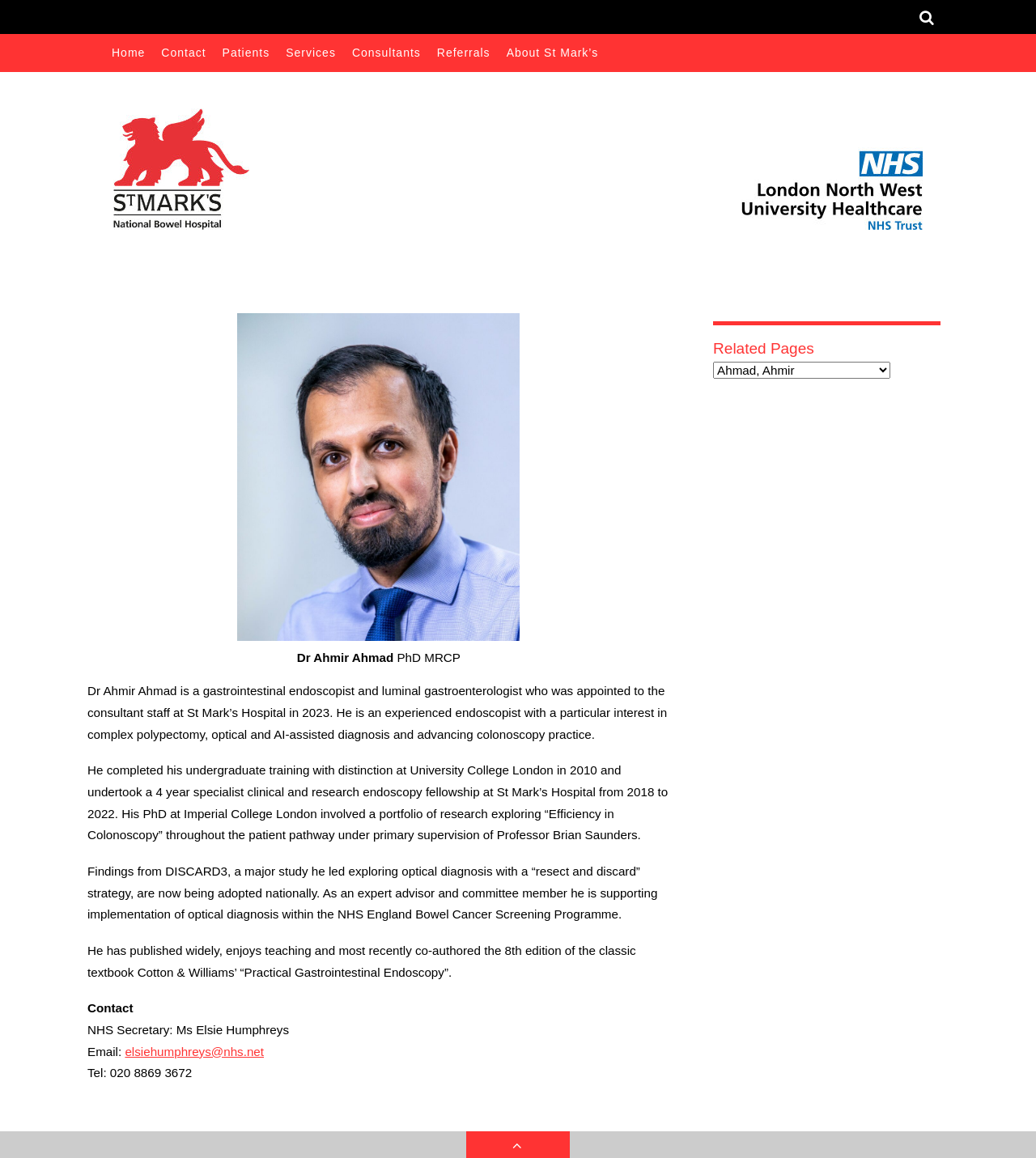Please find the bounding box coordinates for the clickable element needed to perform this instruction: "Send an email to NHS Secretary".

[0.121, 0.902, 0.255, 0.914]